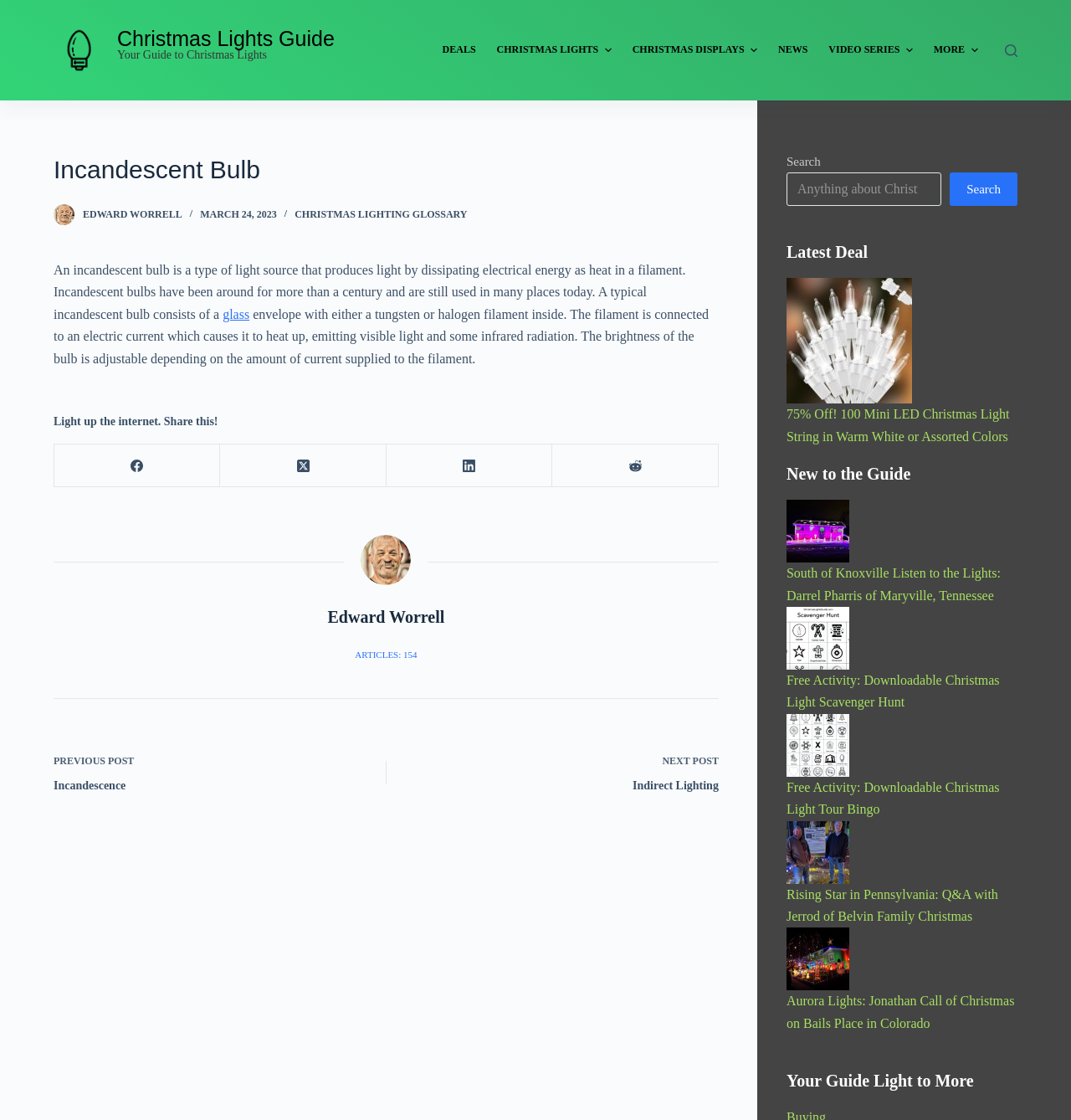Determine the bounding box for the HTML element described here: "Next Post Indirect Lighting". The coordinates should be given as [left, top, right, bottom] with each number being a float between 0 and 1.

[0.385, 0.669, 0.671, 0.71]